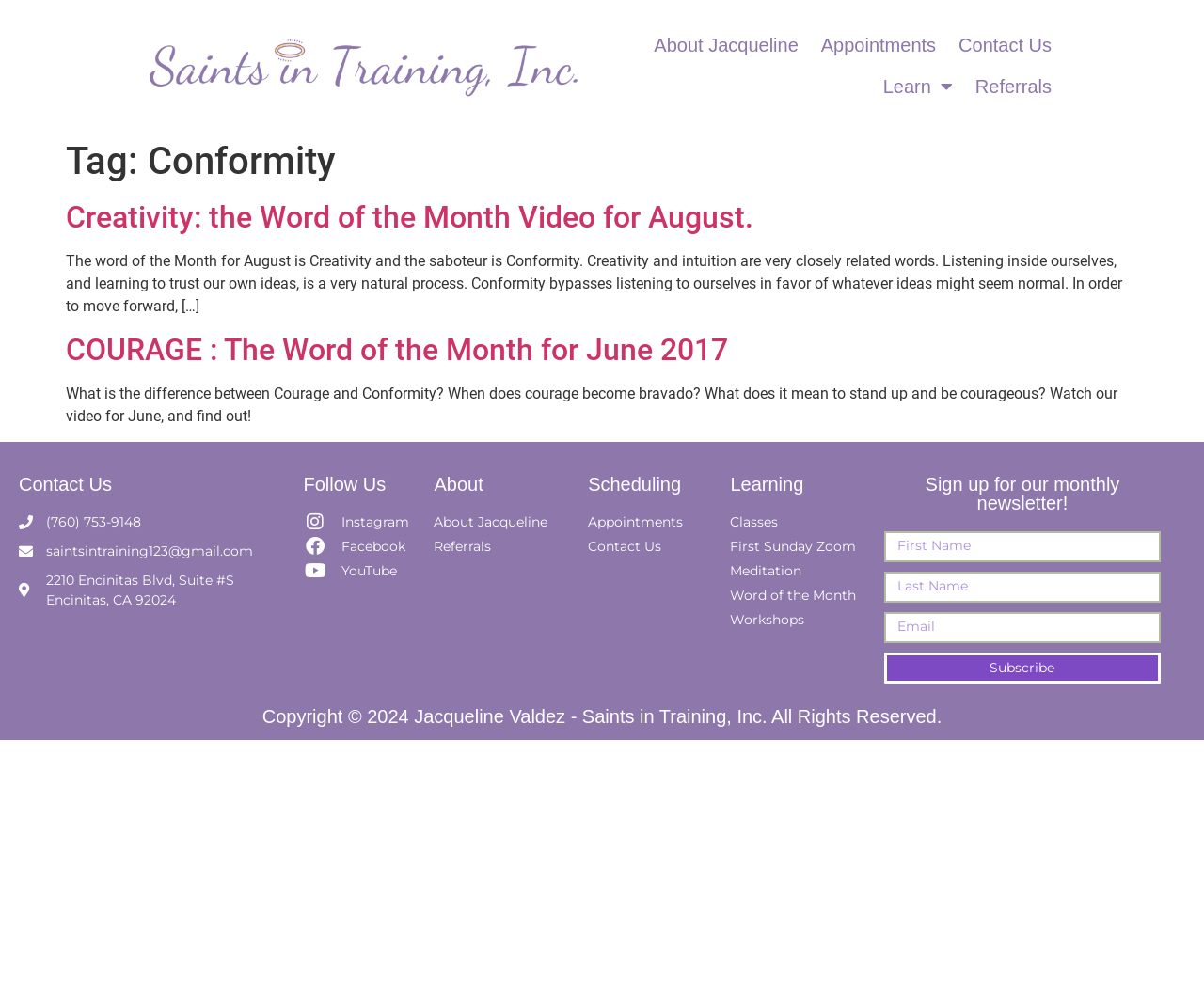Could you provide the bounding box coordinates for the portion of the screen to click to complete this instruction: "Login or register"?

None